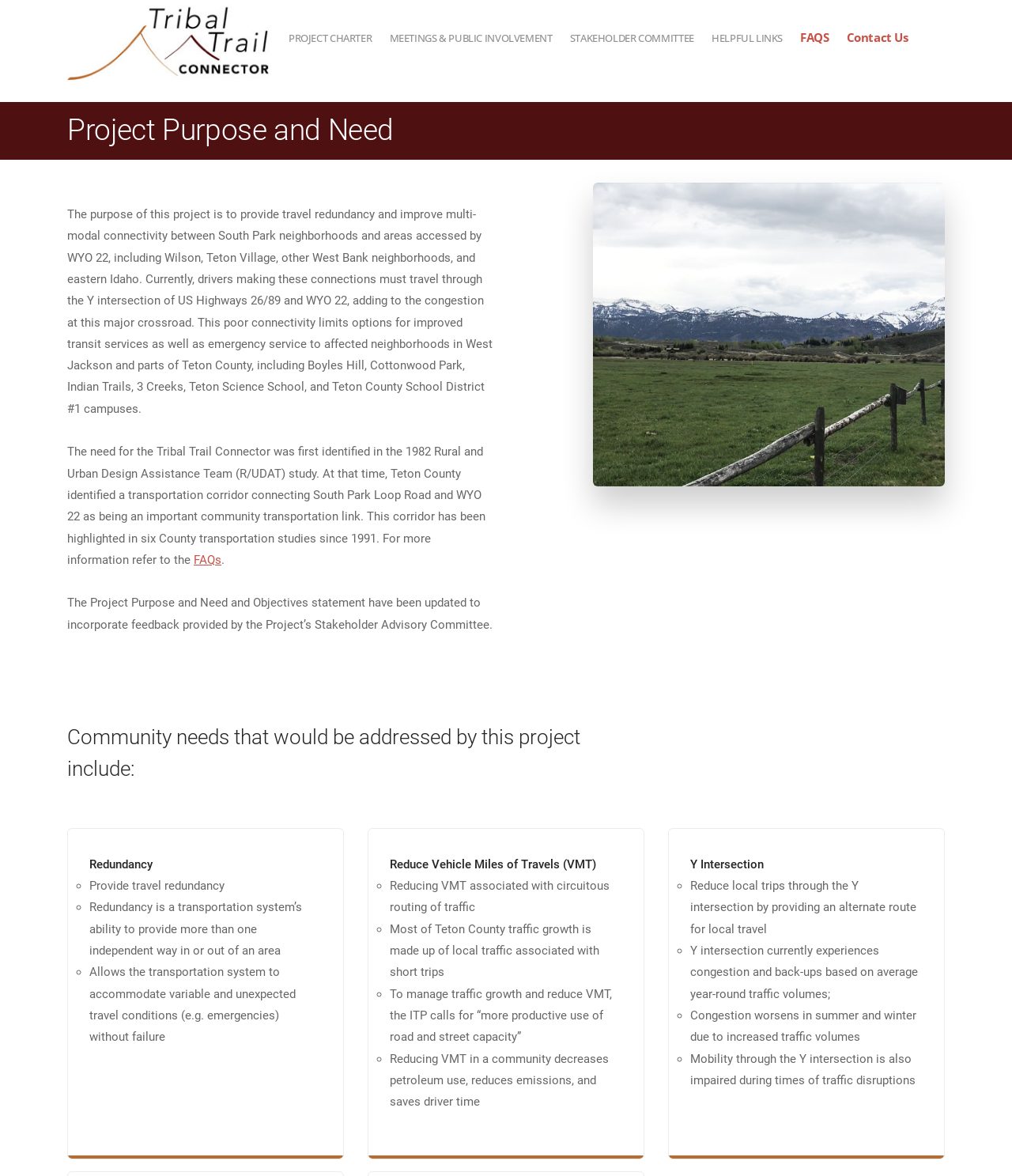Locate the bounding box of the user interface element based on this description: "Helpful Links".

[0.703, 0.027, 0.774, 0.039]